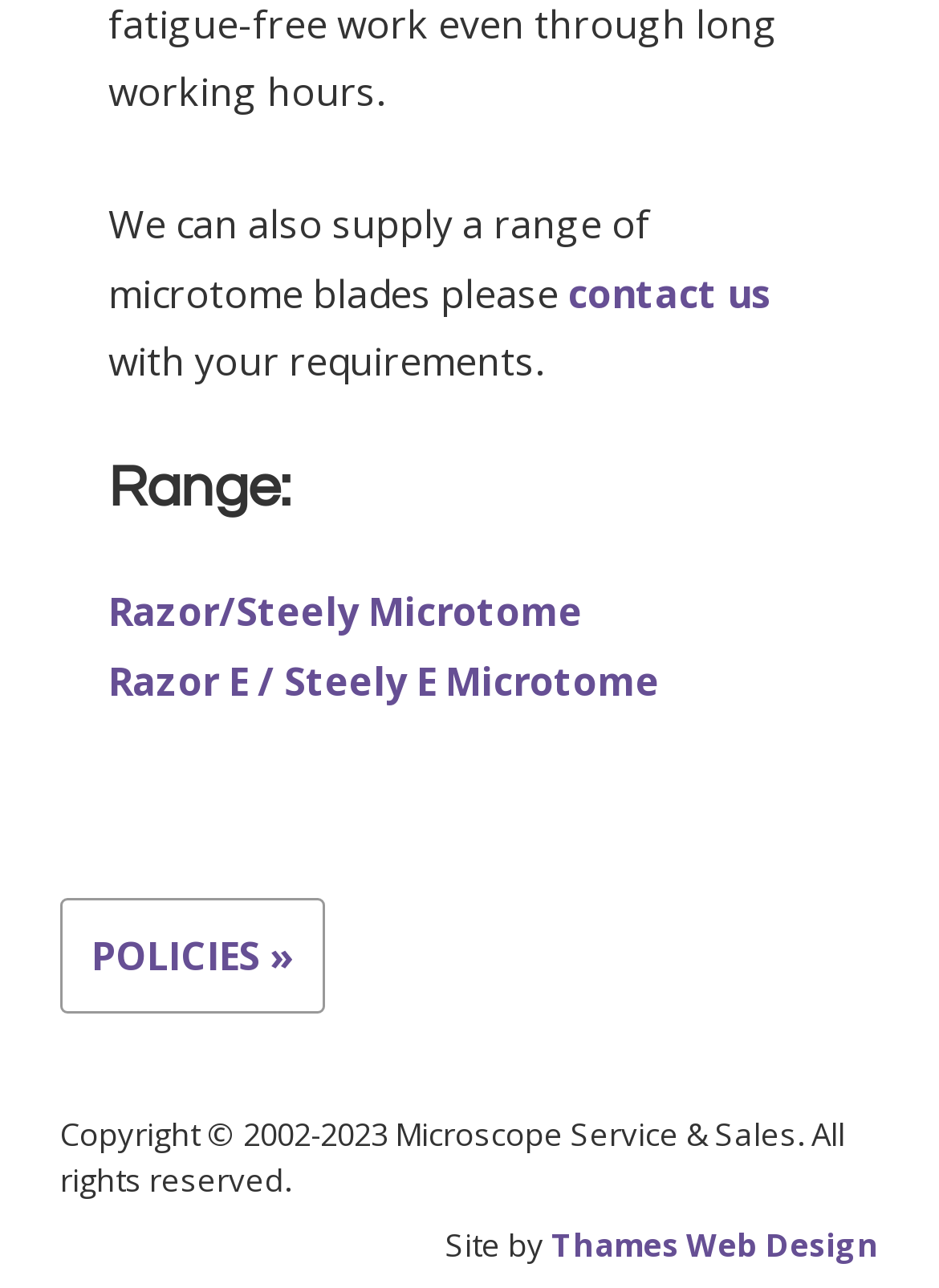Provide your answer in a single word or phrase: 
Who designed the company's website?

Thames Web Design